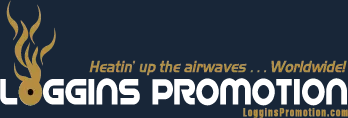What do the stylized flames above the company name represent?
Based on the image, give a one-word or short phrase answer.

Energetic approach